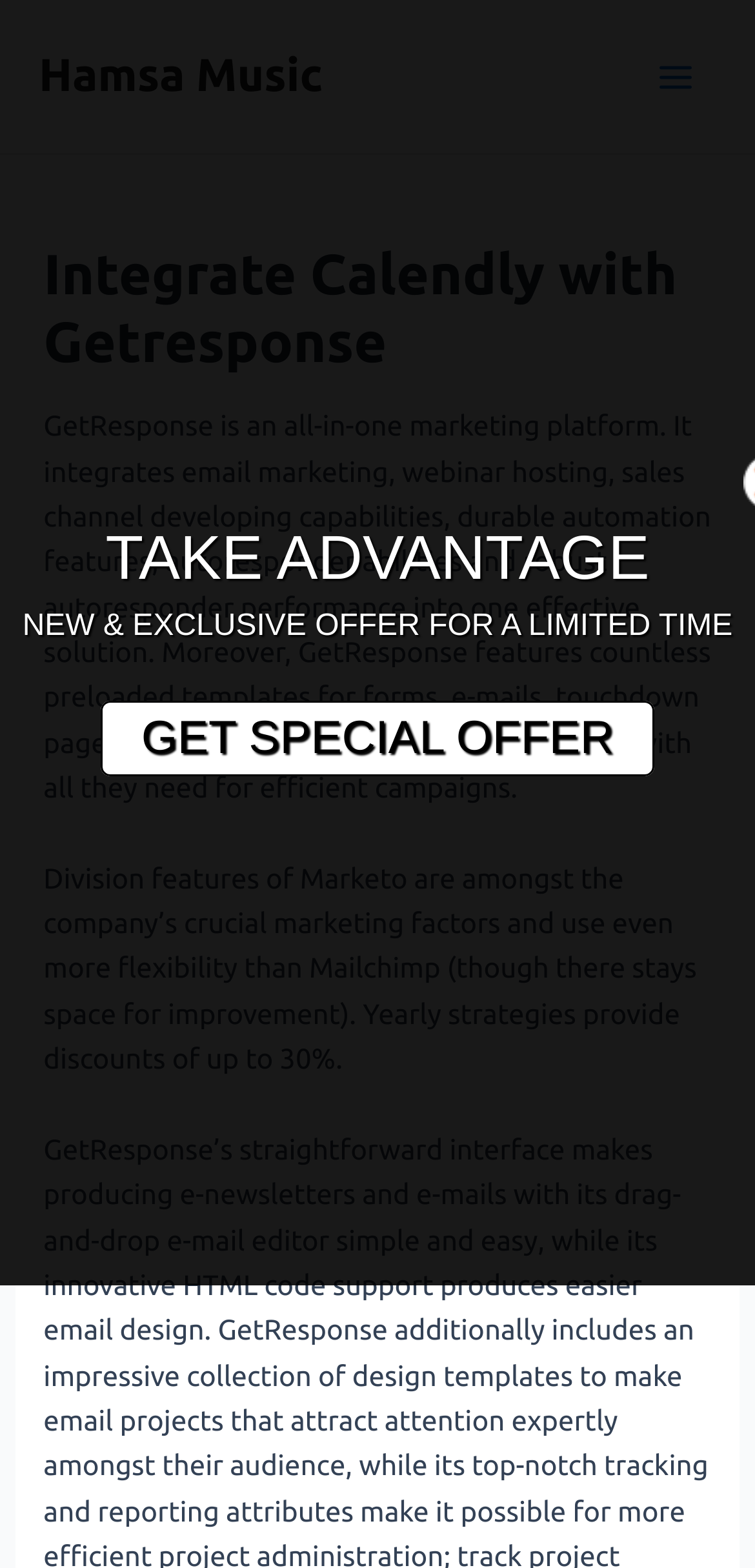What is the purpose of the webpage?
Using the information from the image, give a concise answer in one word or a short phrase.

Integrate Calendly with Getresponse